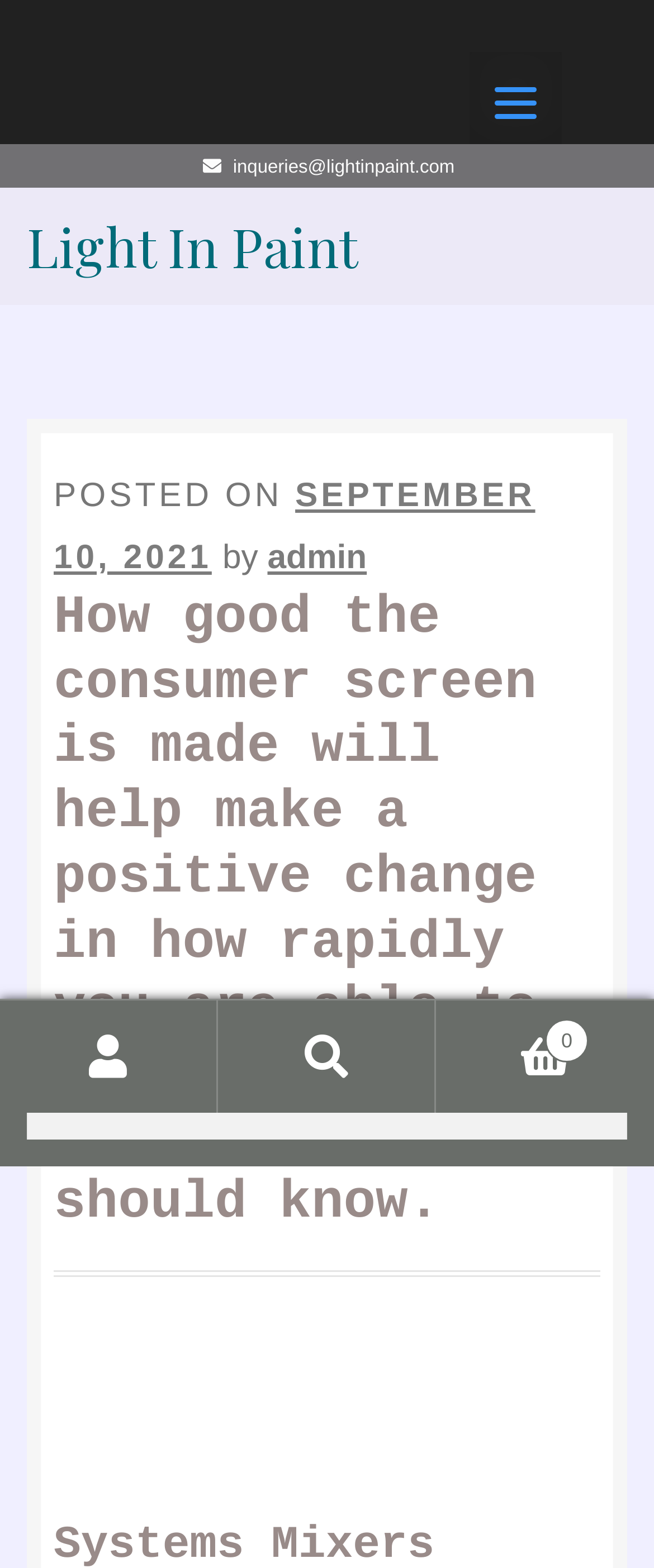Please provide the bounding box coordinates for the element that needs to be clicked to perform the following instruction: "Go to About Light In Paint page". The coordinates should be given as four float numbers between 0 and 1, i.e., [left, top, right, bottom].

[0.041, 0.137, 0.972, 0.195]